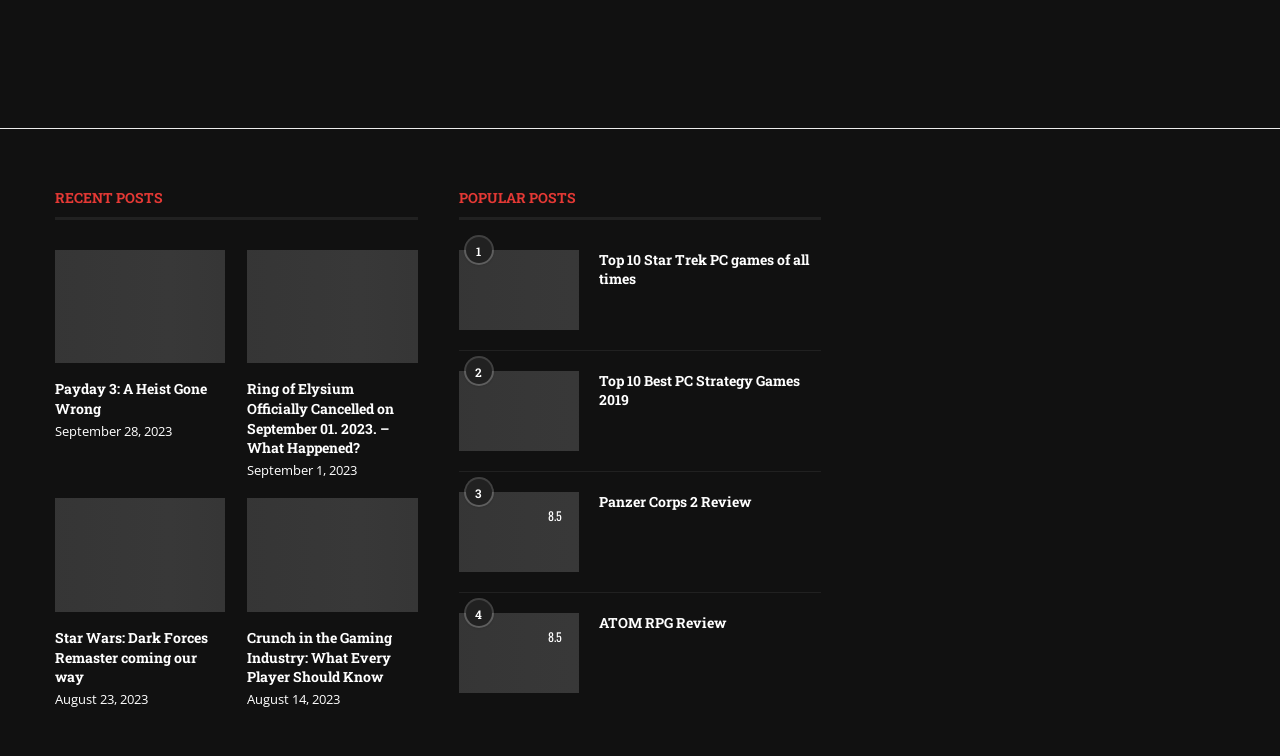Pinpoint the bounding box coordinates of the element that must be clicked to accomplish the following instruction: "View the popular post about Top 10 Star Trek PC games". The coordinates should be in the format of four float numbers between 0 and 1, i.e., [left, top, right, bottom].

[0.358, 0.33, 0.452, 0.436]